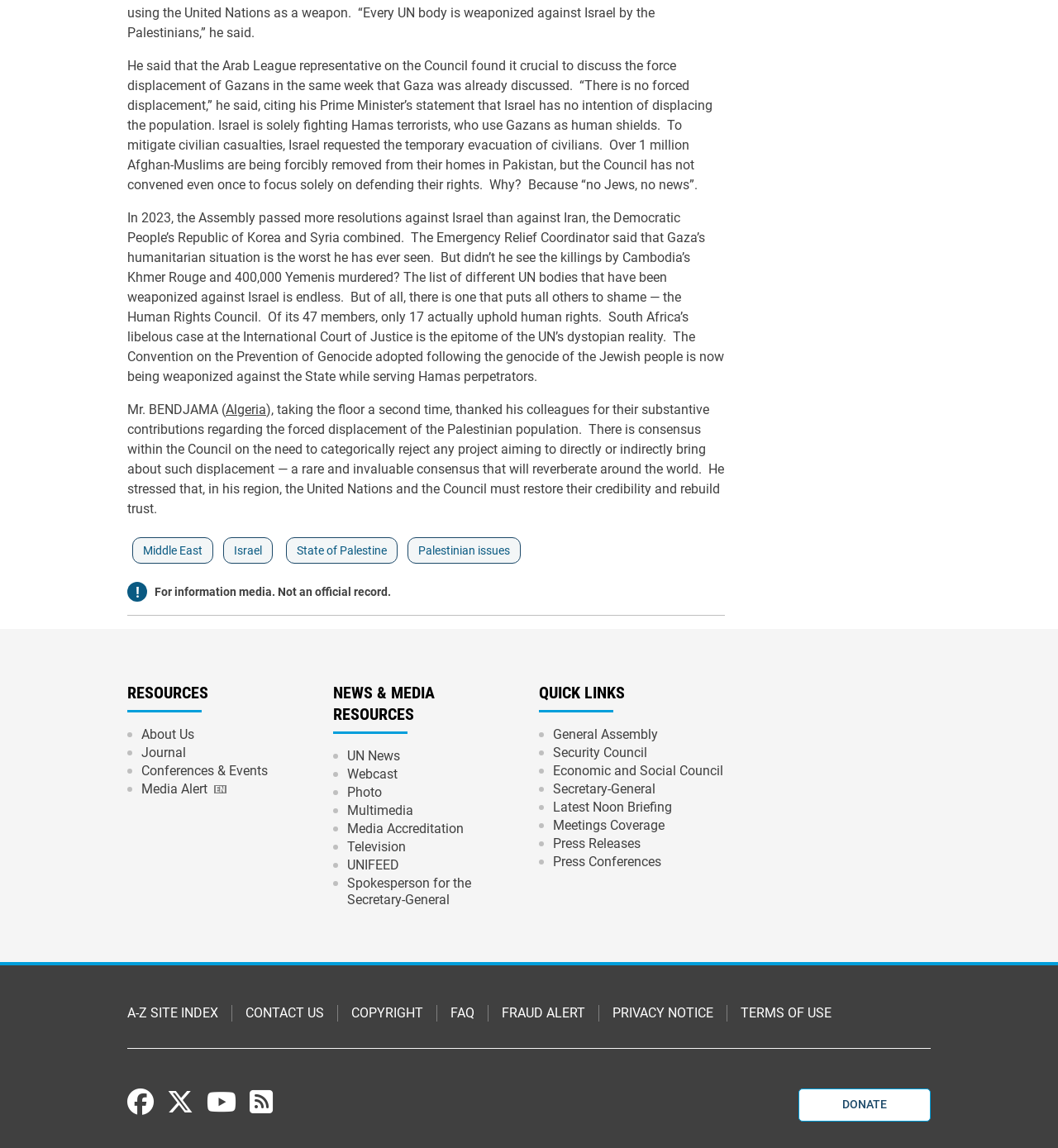Please provide the bounding box coordinates for the element that needs to be clicked to perform the instruction: "Click on the 'Middle East' link". The coordinates must consist of four float numbers between 0 and 1, formatted as [left, top, right, bottom].

[0.135, 0.474, 0.191, 0.486]